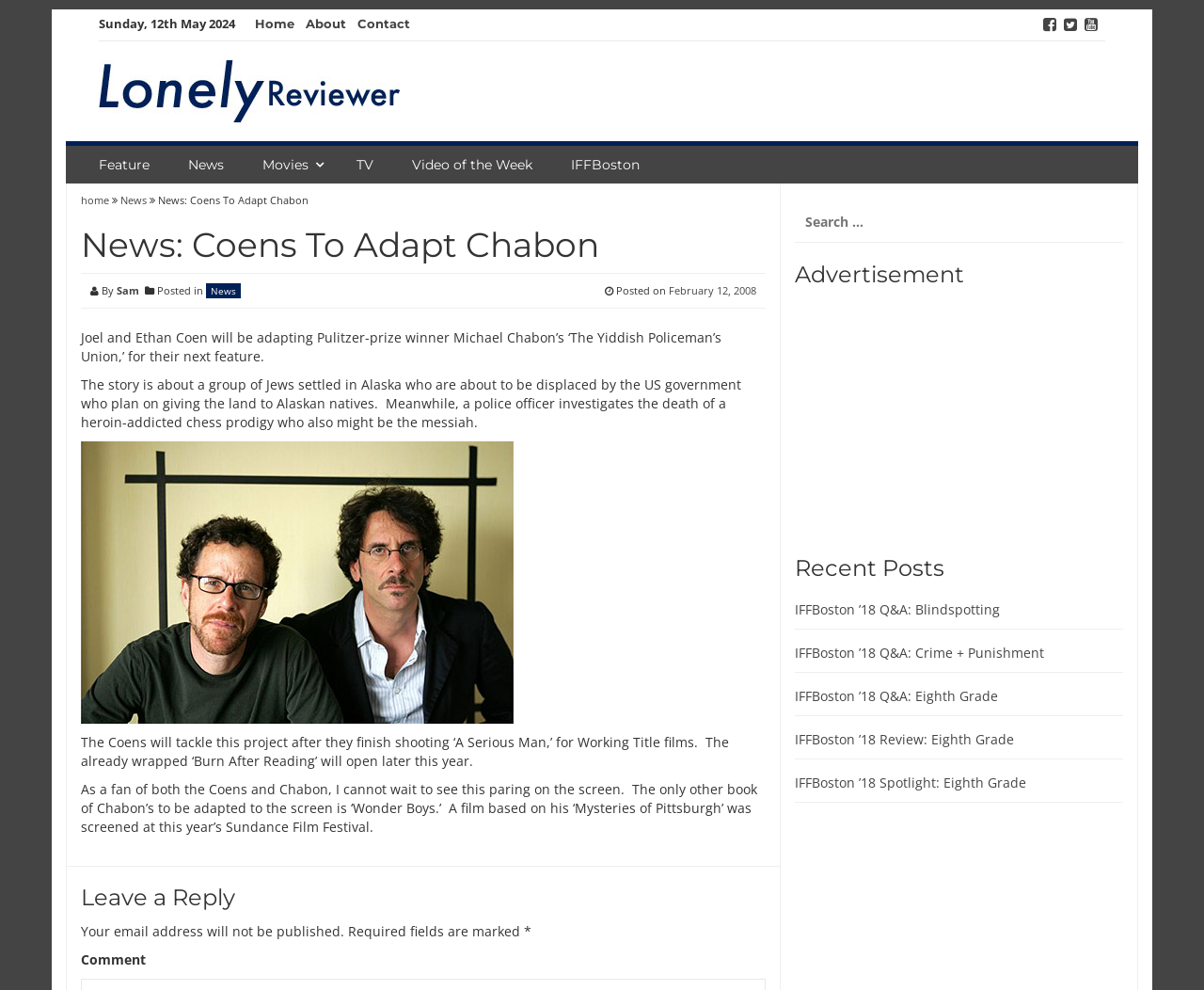Using the information in the image, could you please answer the following question in detail:
What is the name of the authors adapting the book?

I found the name of the authors adapting the book by reading the text 'Joel and Ethan Coen will be adapting Pulitzer-prize winner Michael Chabon’s ‘The Yiddish Policeman’s Union,’ for their next feature.' in the article section.